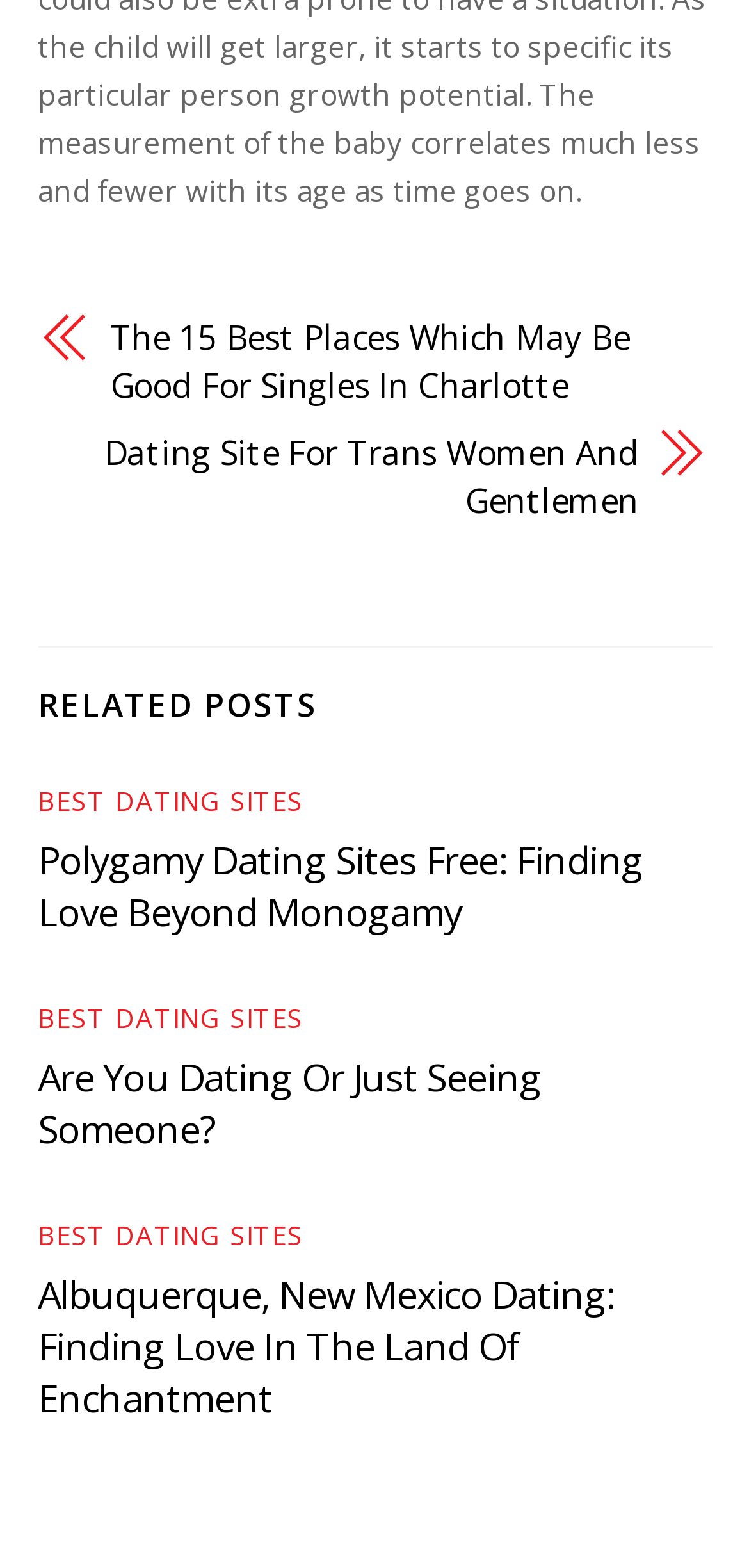Can you provide the bounding box coordinates for the element that should be clicked to implement the instruction: "View the related post about dating or just seeing someone"?

[0.05, 0.671, 0.95, 0.737]